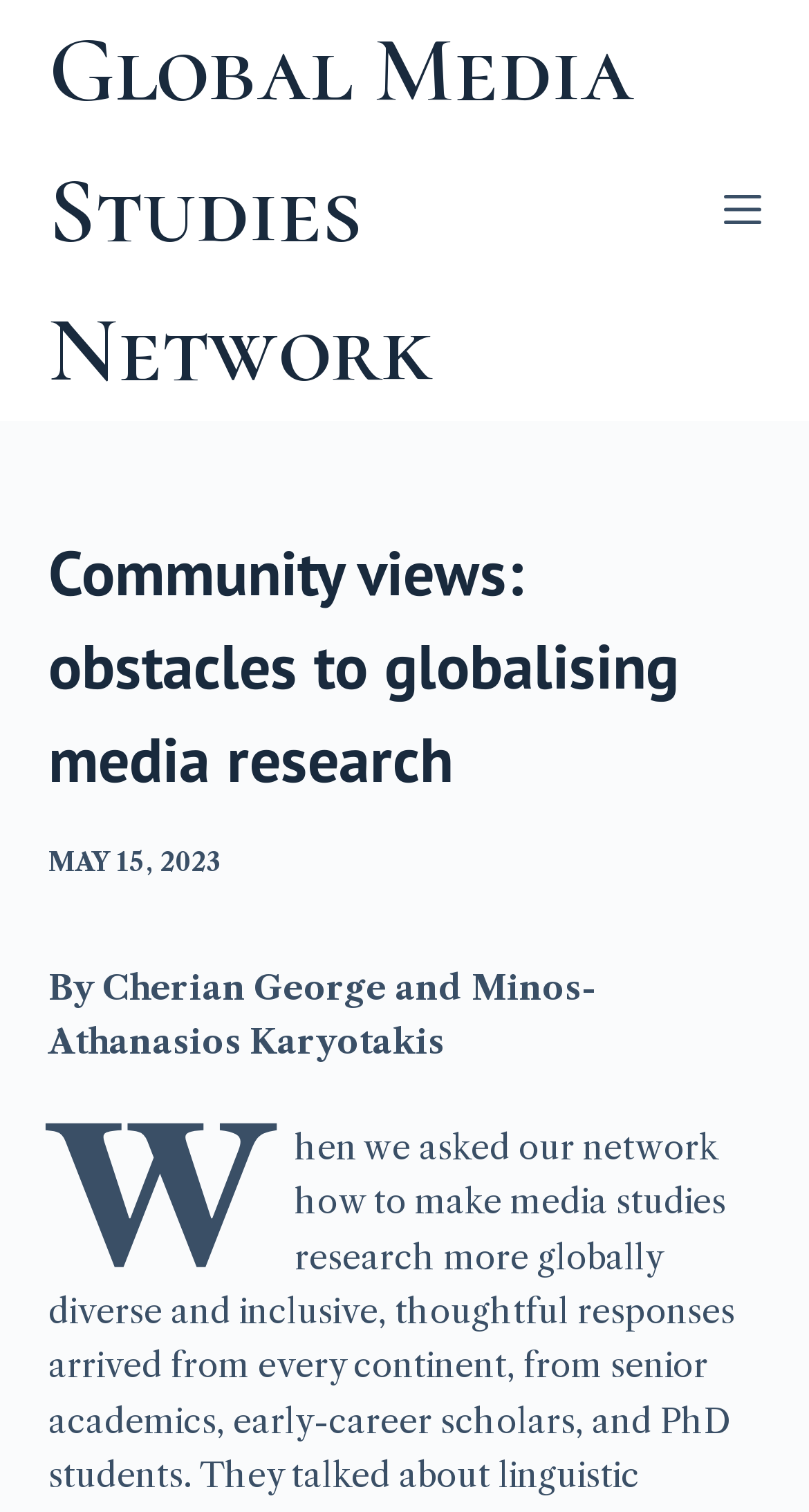Respond concisely with one word or phrase to the following query:
What is the purpose of the button?

Open off canvas